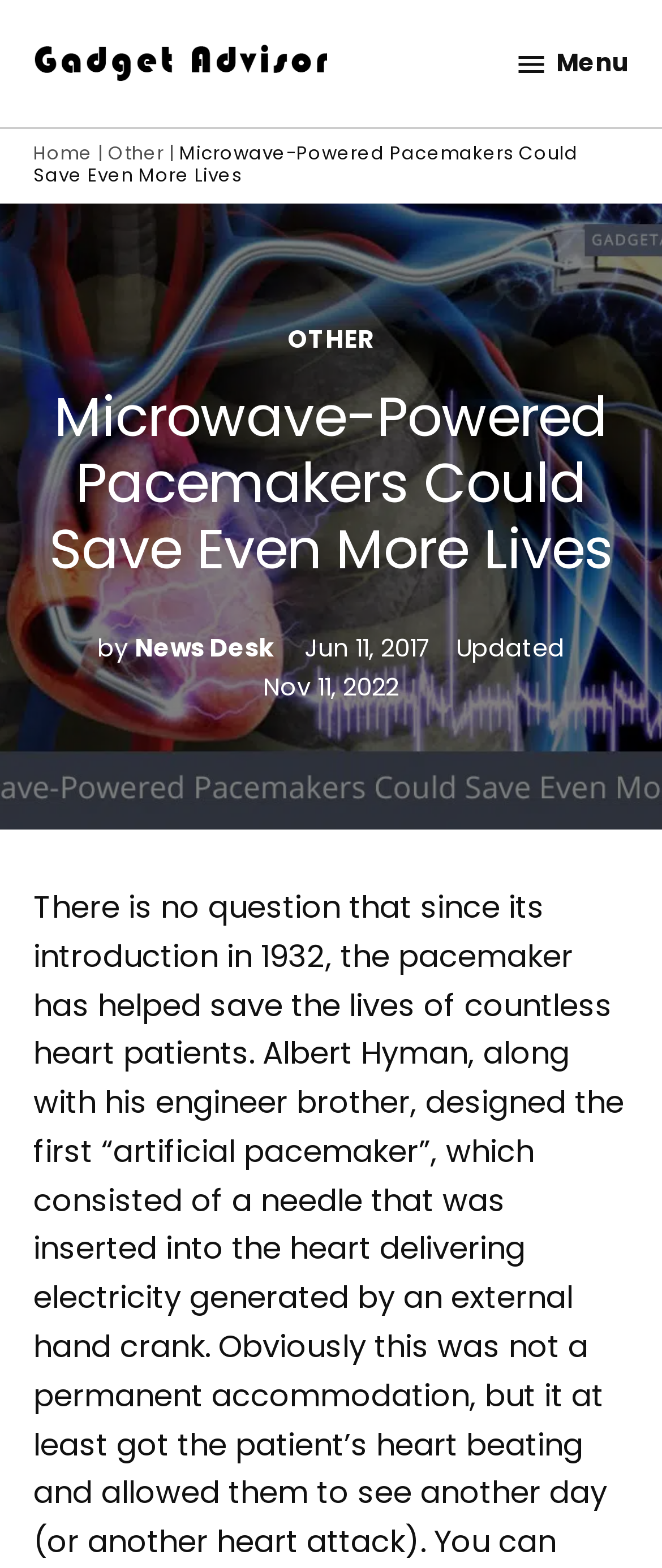Who is the author of the article?
Provide a short answer using one word or a brief phrase based on the image.

News Desk